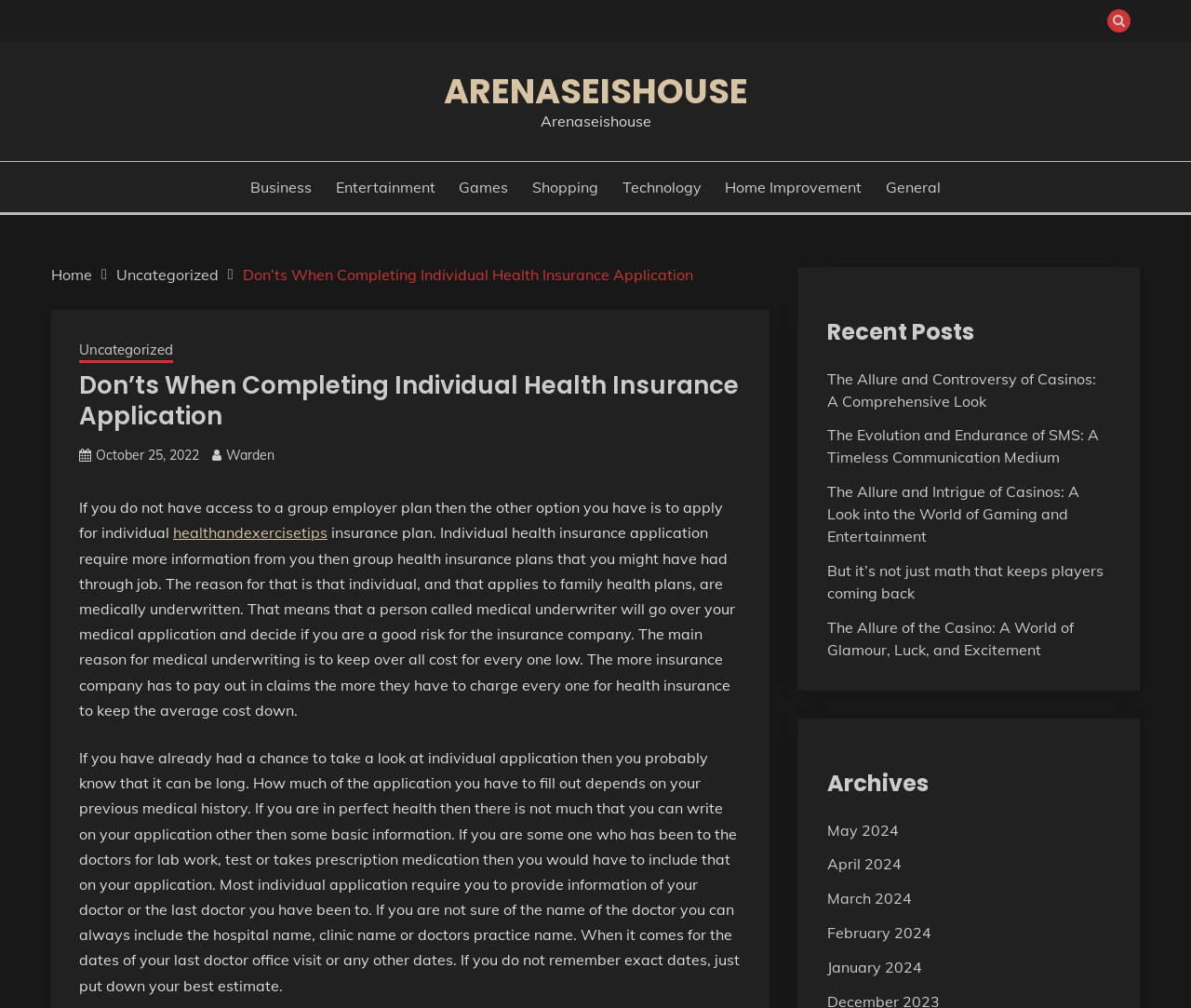Bounding box coordinates are specified in the format (top-left x, top-left y, bottom-right x, bottom-right y). All values are floating point numbers bounded between 0 and 1. Please provide the bounding box coordinate of the region this sentence describes: Home Improvement

[0.609, 0.174, 0.724, 0.196]